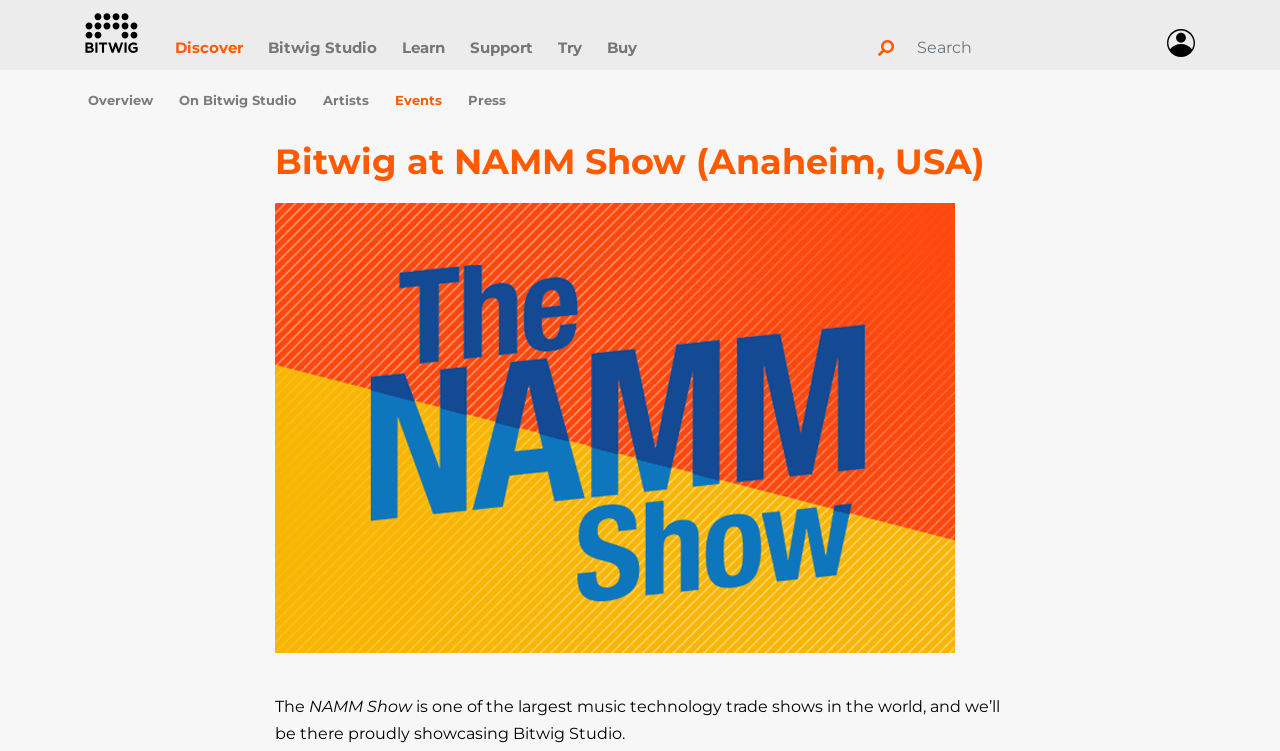Identify the bounding box for the described UI element: "Discover".

[0.137, 0.038, 0.19, 0.083]